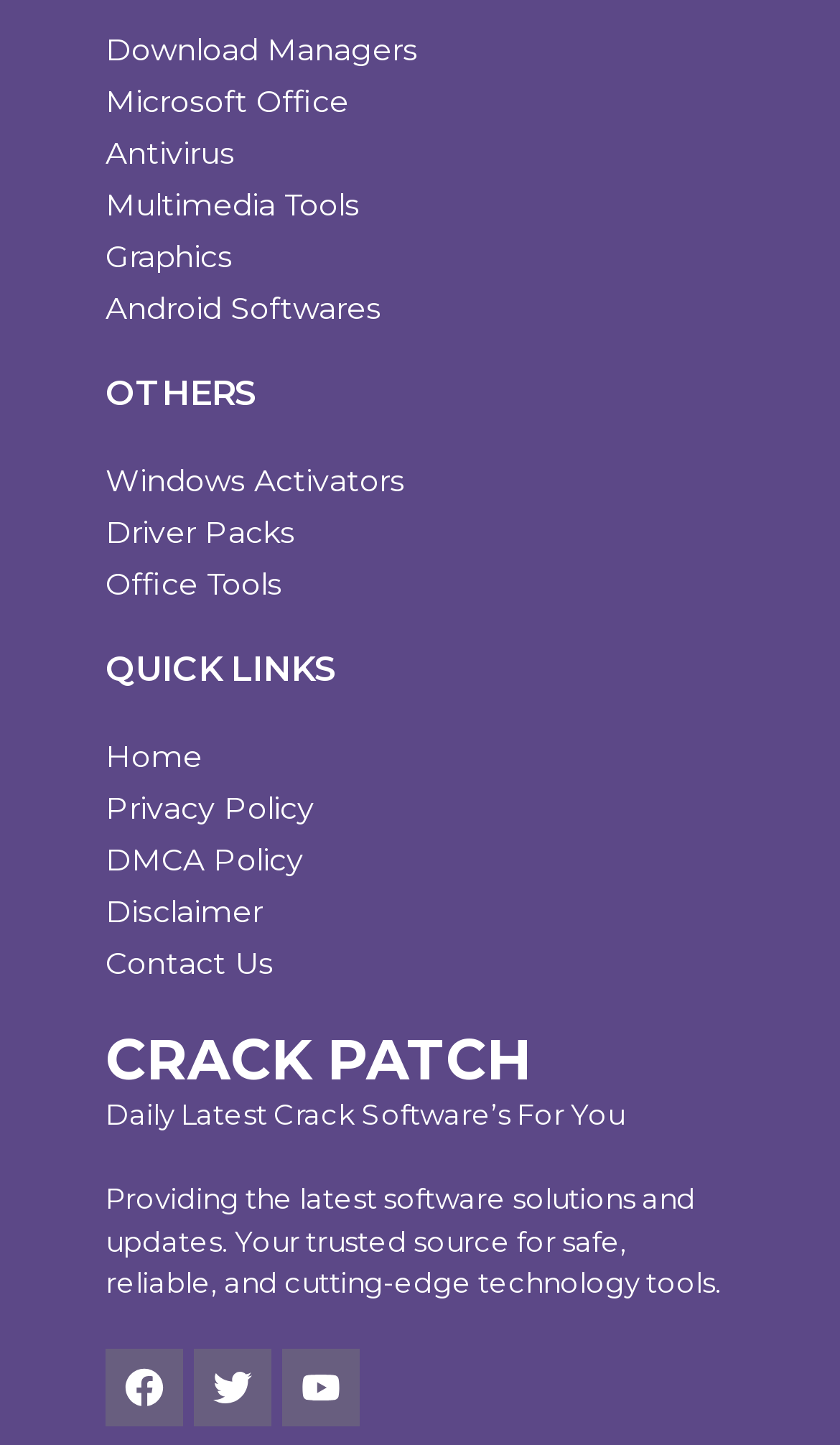What is the theme of the 'CRACK PATCH' section?
Using the information presented in the image, please offer a detailed response to the question.

The 'CRACK PATCH' section is themed around software cracking, as indicated by the heading 'CRACK PATCH' and the link 'CRACK PATCH' within it.